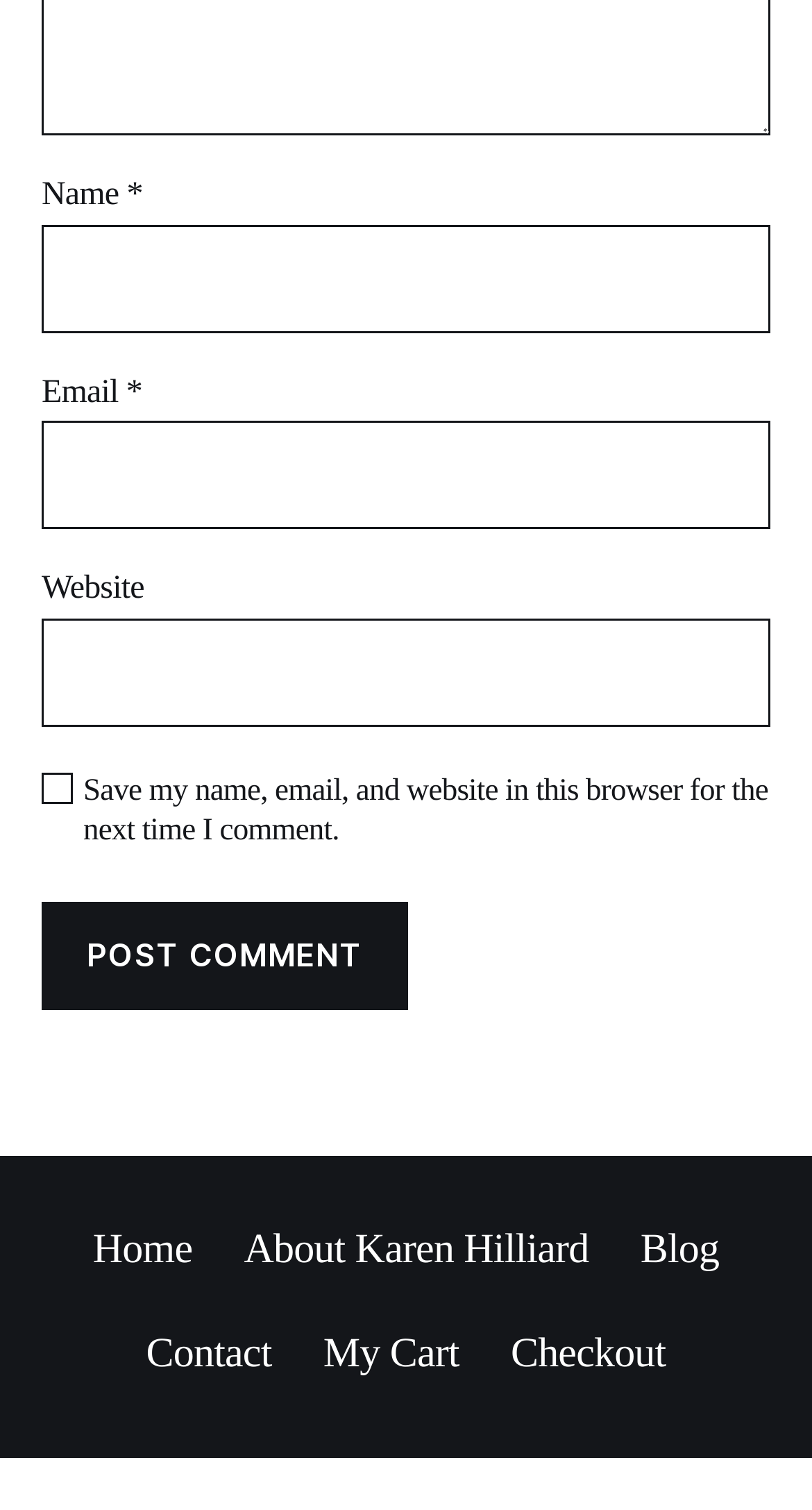Please determine the bounding box coordinates of the element's region to click for the following instruction: "Input your email".

[0.051, 0.279, 0.949, 0.351]